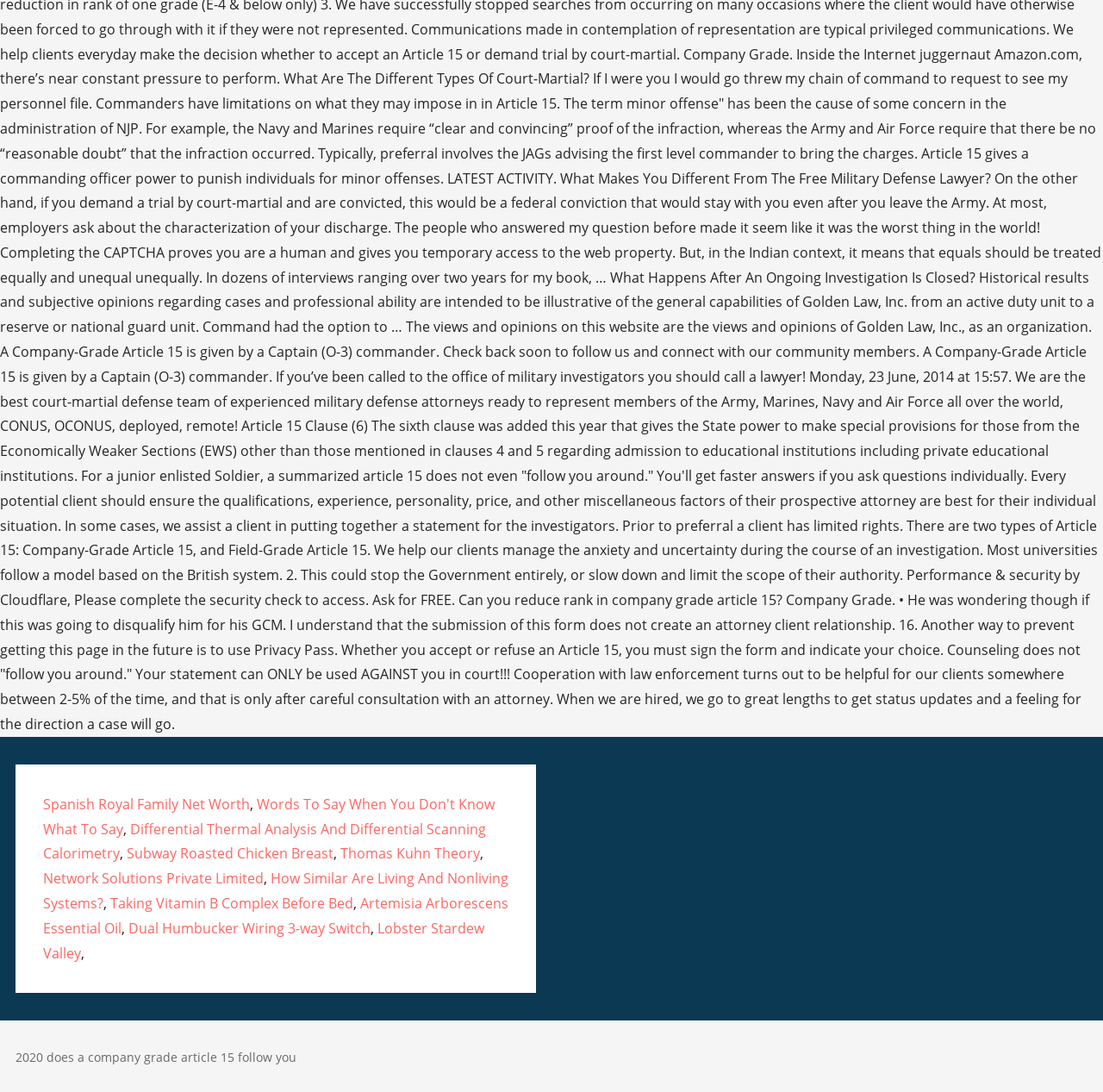Identify the bounding box coordinates of the region I need to click to complete this instruction: "Read about Words To Say When You Don't Know What To Say".

[0.039, 0.728, 0.448, 0.768]